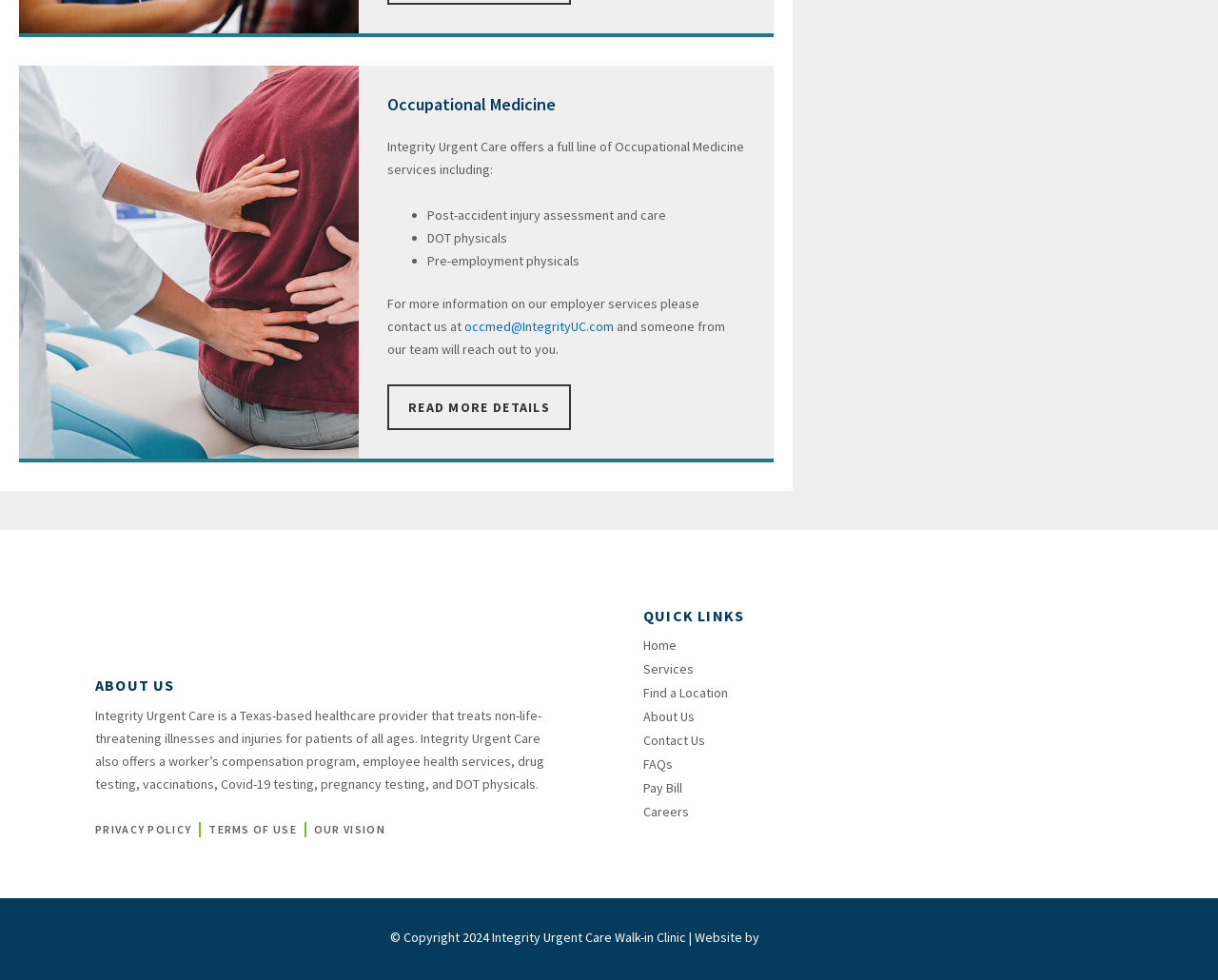What is the name of the healthcare provider?
Ensure your answer is thorough and detailed.

The name of the healthcare provider can be found in the static text element 'Integrity Urgent Care is a Texas-based healthcare provider...' which is located at the bottom of the webpage.